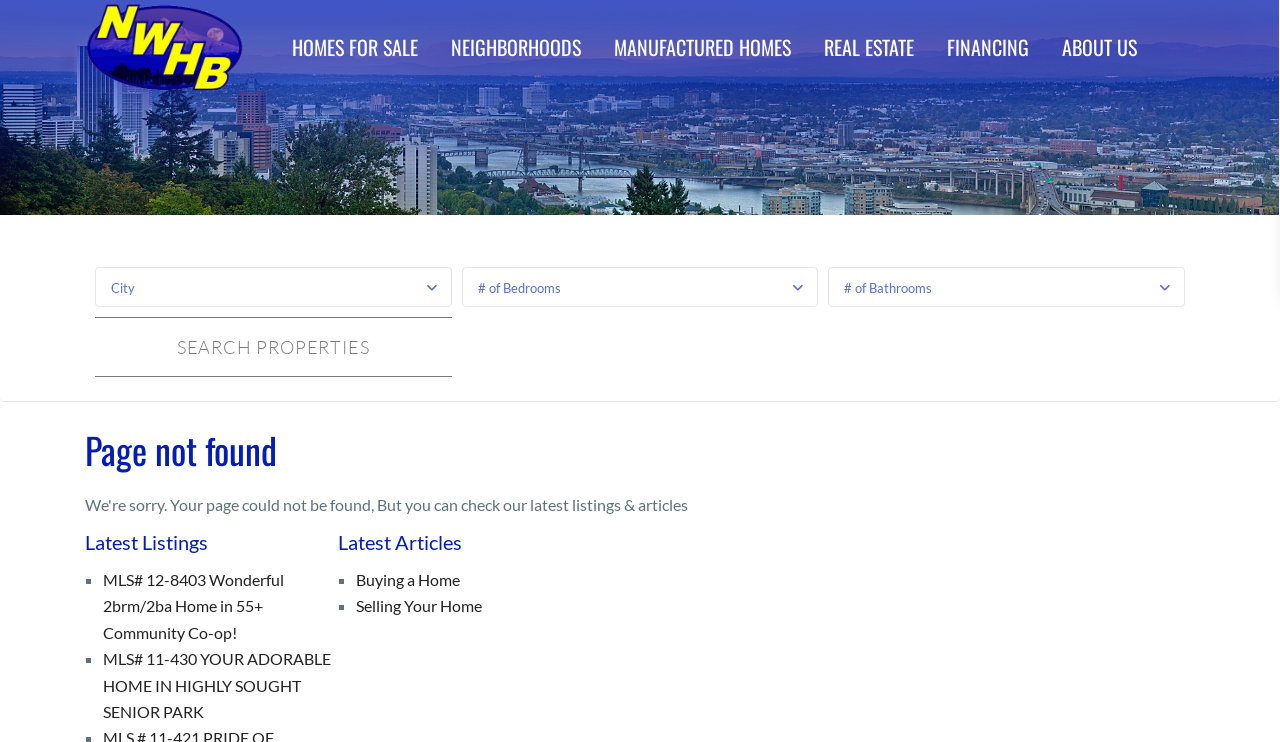Please identify the bounding box coordinates of the element's region that I should click in order to complete the following instruction: "Search for properties". The bounding box coordinates consist of four float numbers between 0 and 1, i.e., [left, top, right, bottom].

[0.074, 0.427, 0.353, 0.508]